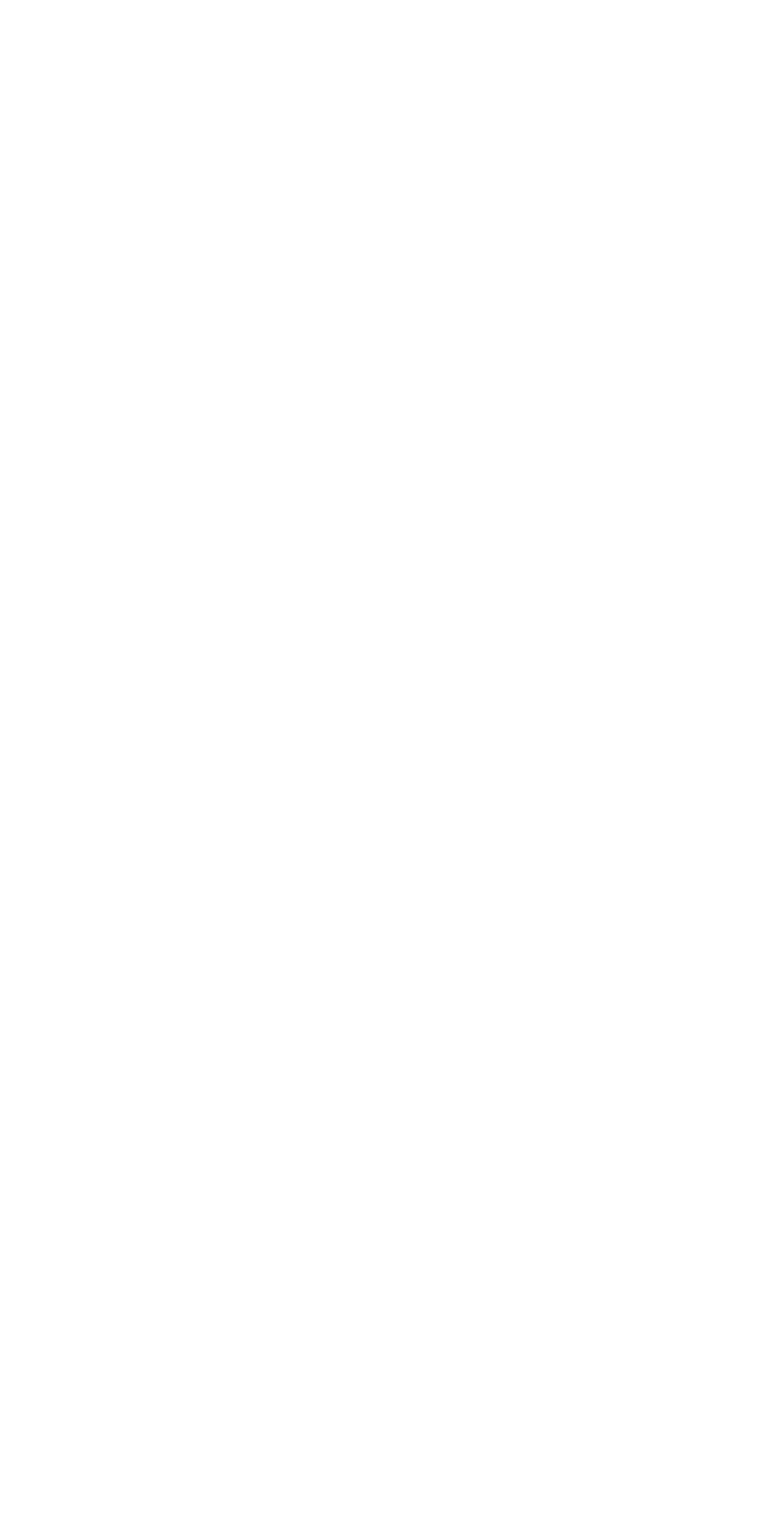Give the bounding box coordinates for the element described by: "title="My account"".

None